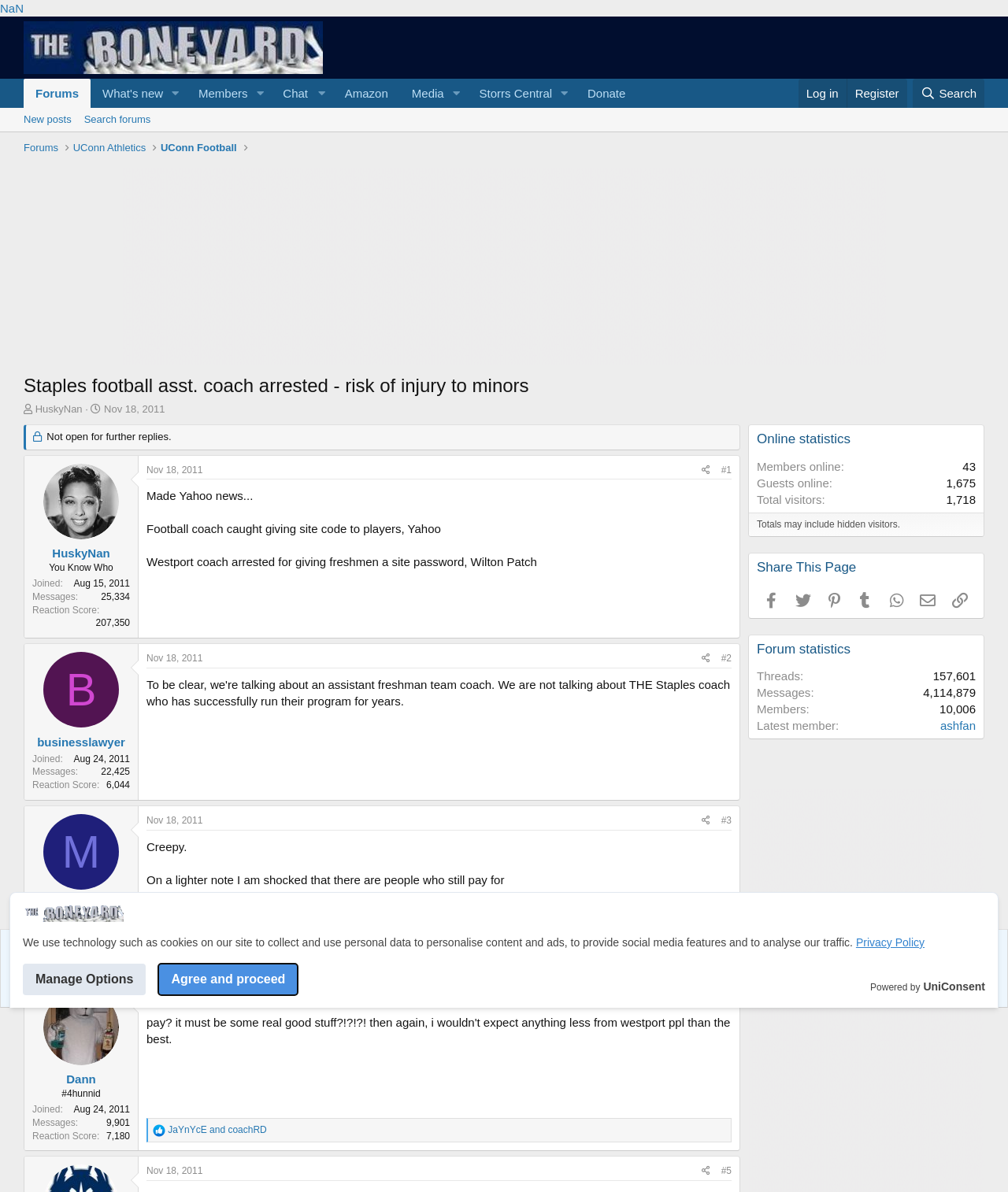Determine the bounding box coordinates for the area that needs to be clicked to fulfill this task: "Click the 'Register' button". The coordinates must be given as four float numbers between 0 and 1, i.e., [left, top, right, bottom].

[0.84, 0.066, 0.9, 0.09]